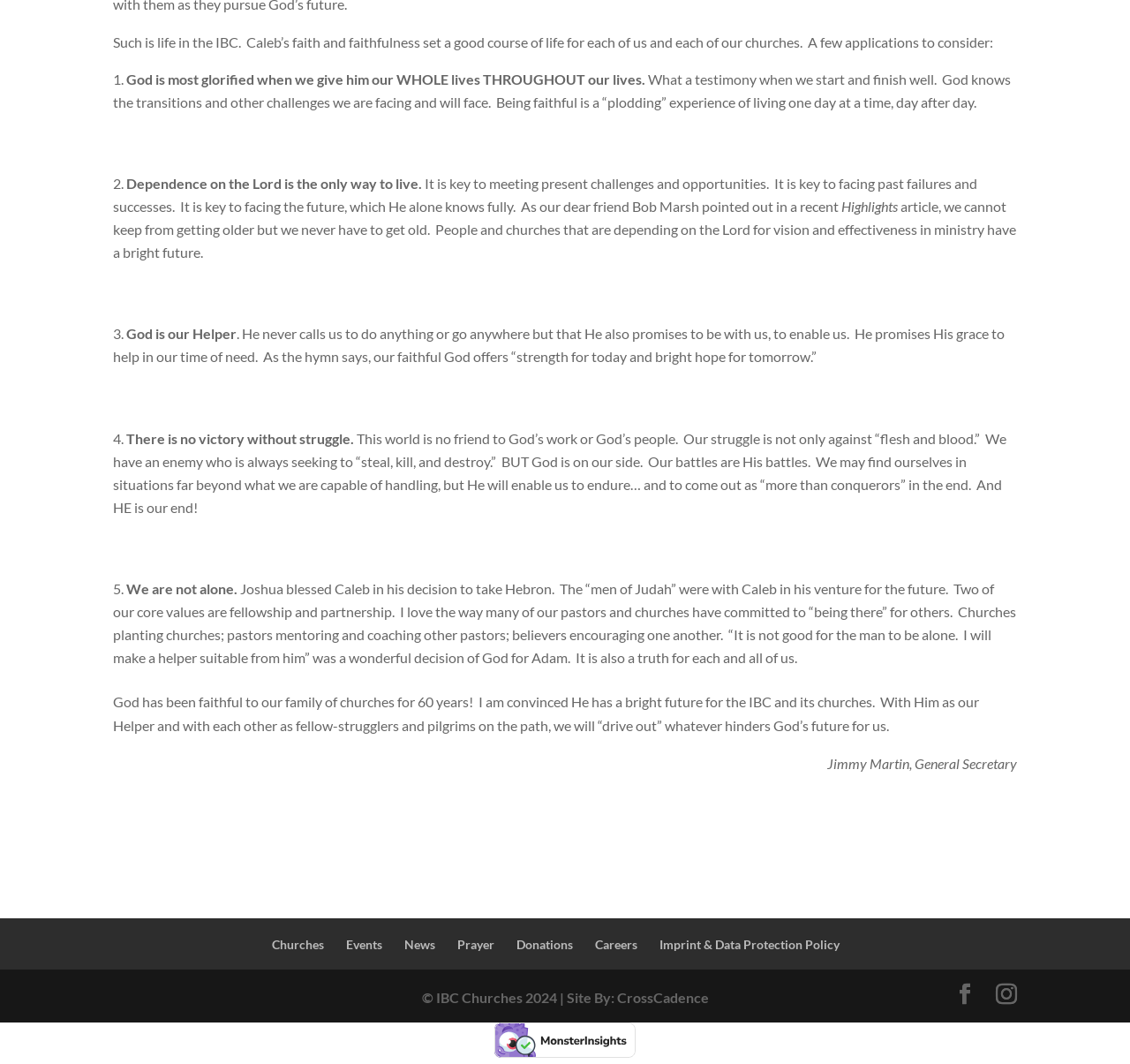Please specify the bounding box coordinates of the region to click in order to perform the following instruction: "Click on Prayer".

[0.404, 0.881, 0.437, 0.895]